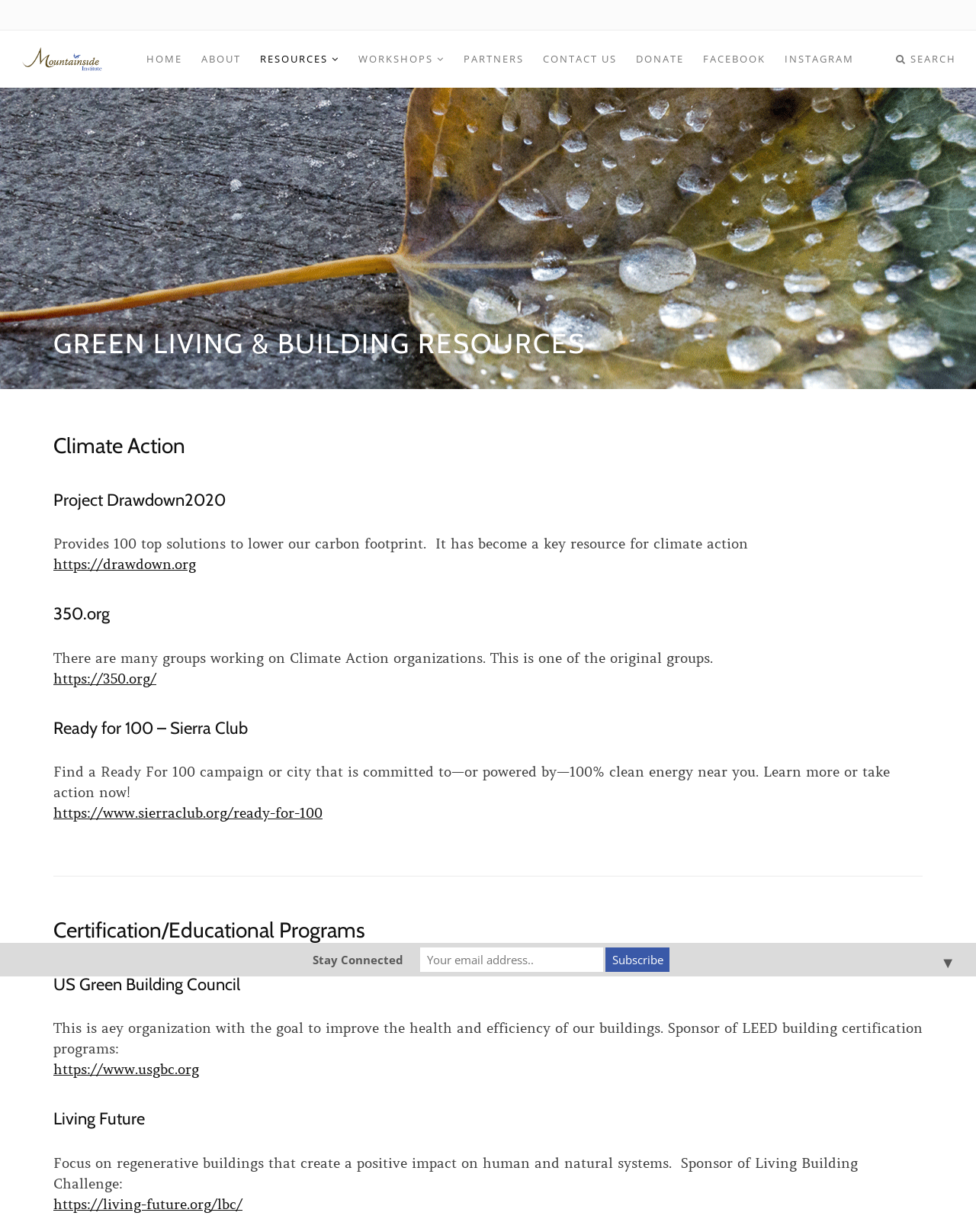Please determine the bounding box of the UI element that matches this description: parent_node: Stay Connected value="Subscribe". The coordinates should be given as (top-left x, top-left y, bottom-right x, bottom-right y), with all values between 0 and 1.

[0.62, 0.769, 0.686, 0.789]